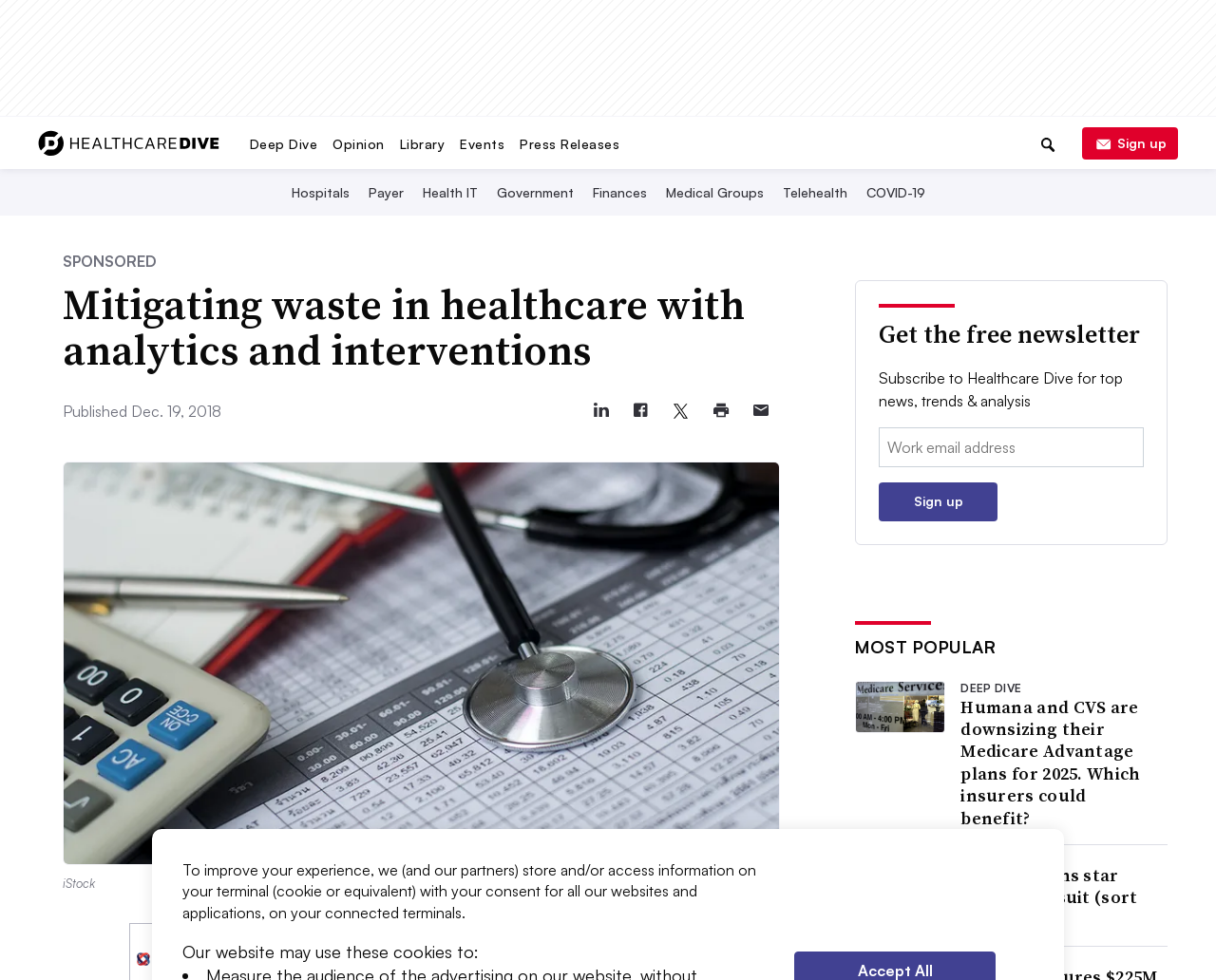What is the category of the article 'Humana and CVS are downsizing their Medicare Advantage plans for 2025. Which insurers could benefit?'?
Refer to the screenshot and respond with a concise word or phrase.

Deep Dive